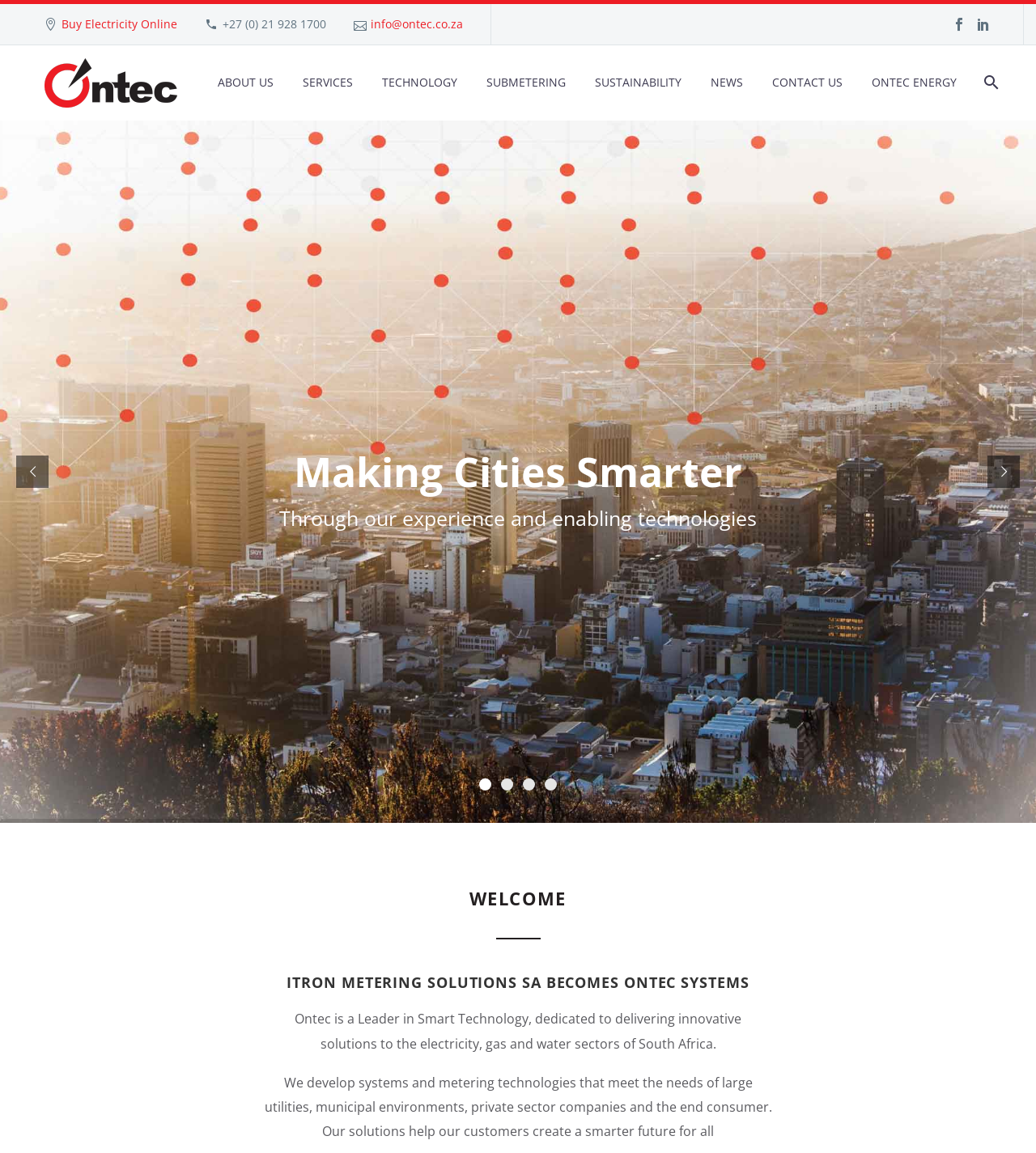Extract the bounding box coordinates for the HTML element that matches this description: "Buy Electricity Online". The coordinates should be four float numbers between 0 and 1, i.e., [left, top, right, bottom].

[0.06, 0.014, 0.171, 0.027]